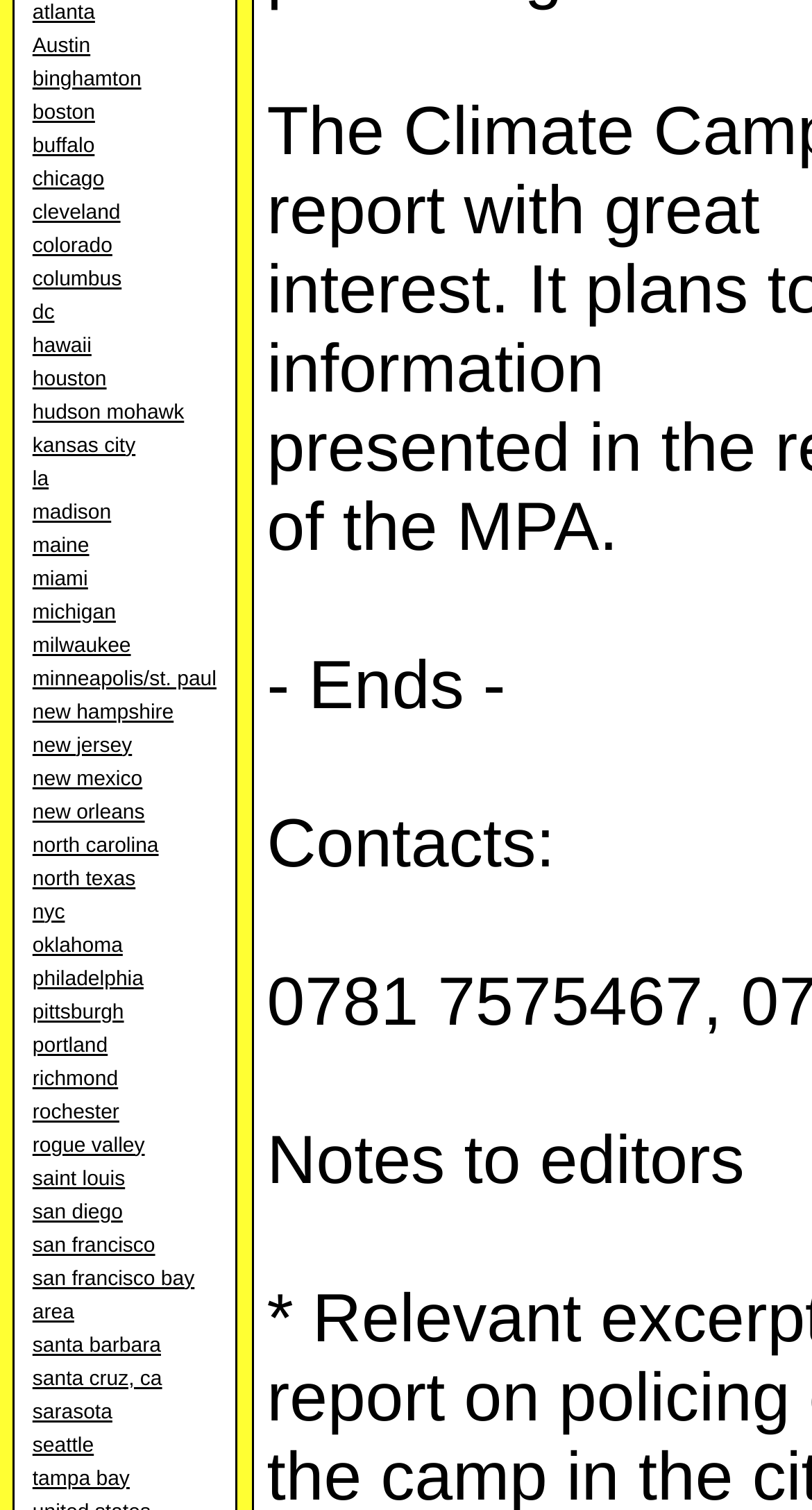What is the first link on the webpage?
Provide a short answer using one word or a brief phrase based on the image.

Atlanta